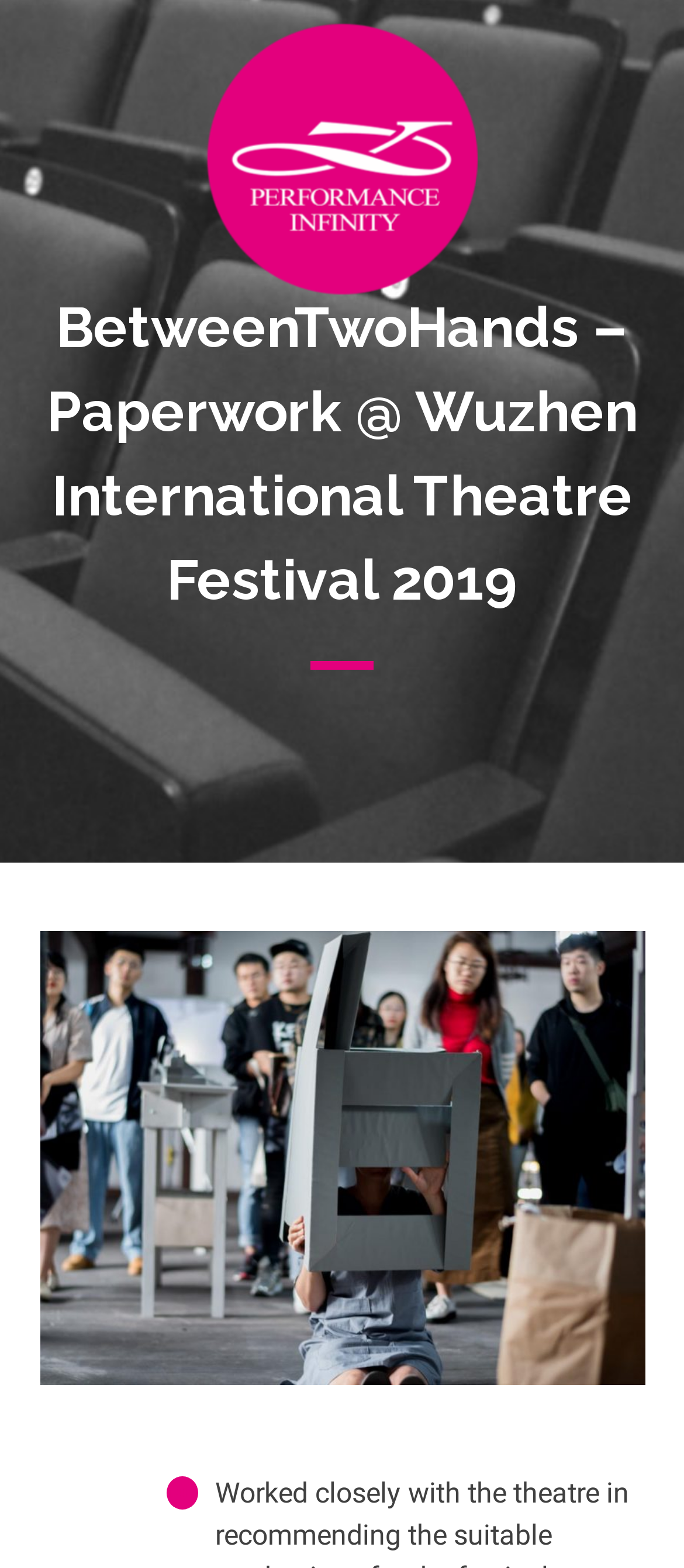Identify the title of the webpage and provide its text content.

BetweenTwoHands – Paperwork @ Wuzhen International Theatre Festival 2019